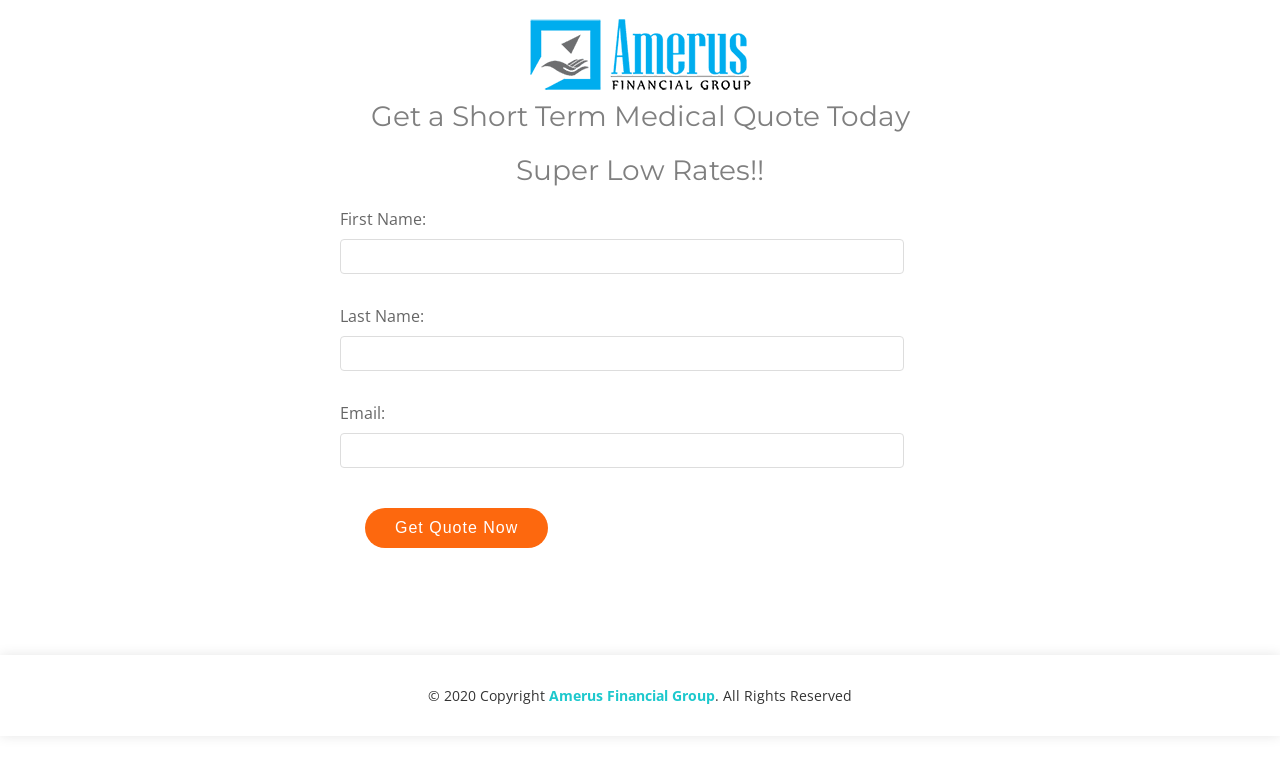Detail the webpage's structure and highlights in your description.

The webpage is about short-term health insurance plans, emphasizing their affordability and low coverage. At the top, there is a link to "Amerus Financial Group" accompanied by an image with the same name, positioned near the top center of the page. 

Below this, a main section begins, taking up most of the page's vertical space. It starts with two headings: "Get a Short Term Medical Quote Today" and "Super Low Rates!!", both located near the top of this section. 

Under these headings, there is a form with three input fields: "First Name:", "Last Name:", and "Email:". Each field has a corresponding textbox where users can enter their information. These fields are positioned in the middle of the page, aligned to the left. 

Below the form, there is a prominent "Get Quote Now" button. 

At the very bottom of the page, there is a footer section containing copyright information, including the year 2020, and a link to "Amerus Financial Group" along with the phrase "All Rights Reserved".